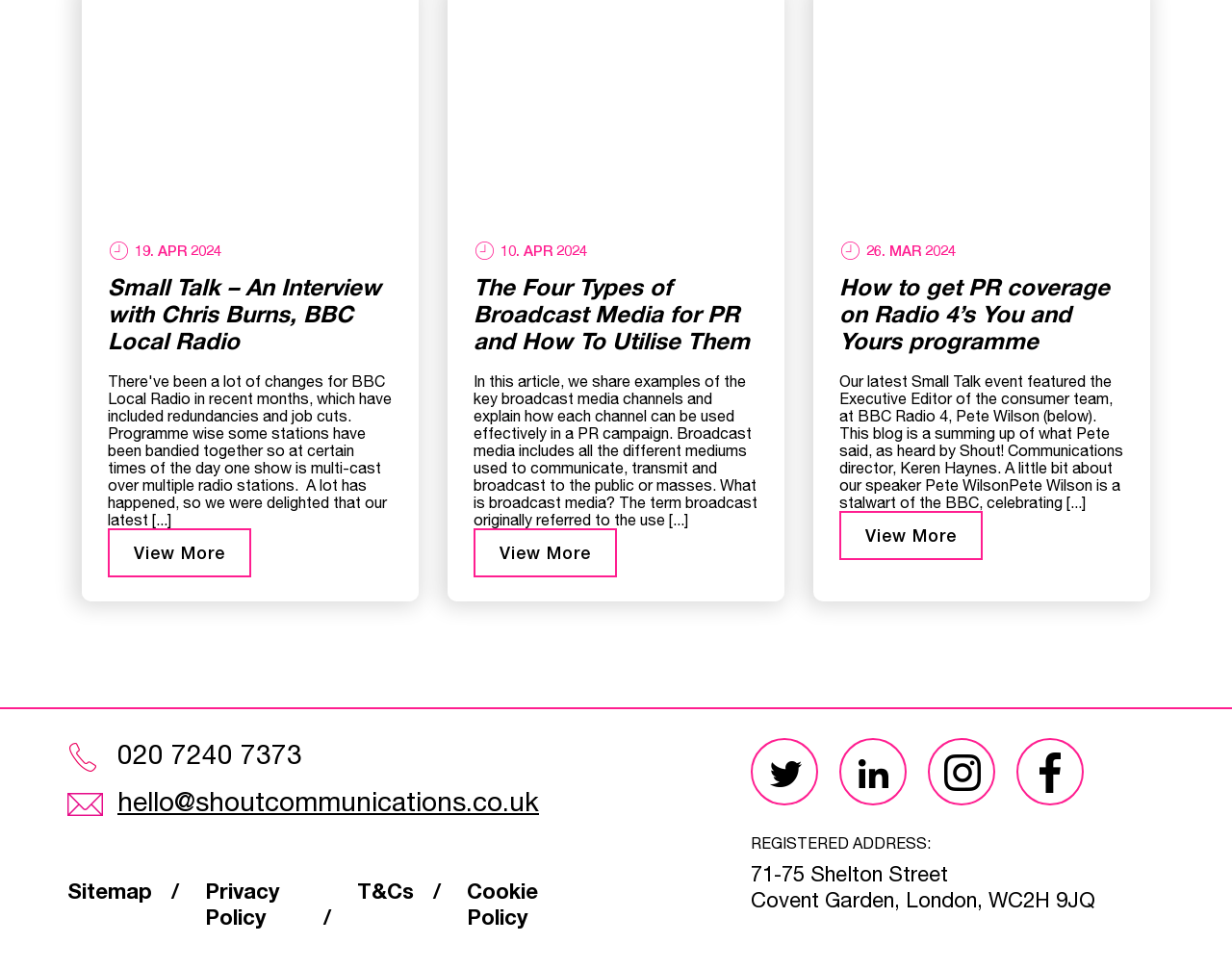Determine the bounding box coordinates for the area that needs to be clicked to fulfill this task: "View the Sitemap". The coordinates must be given as four float numbers between 0 and 1, i.e., [left, top, right, bottom].

[0.055, 0.912, 0.123, 0.932]